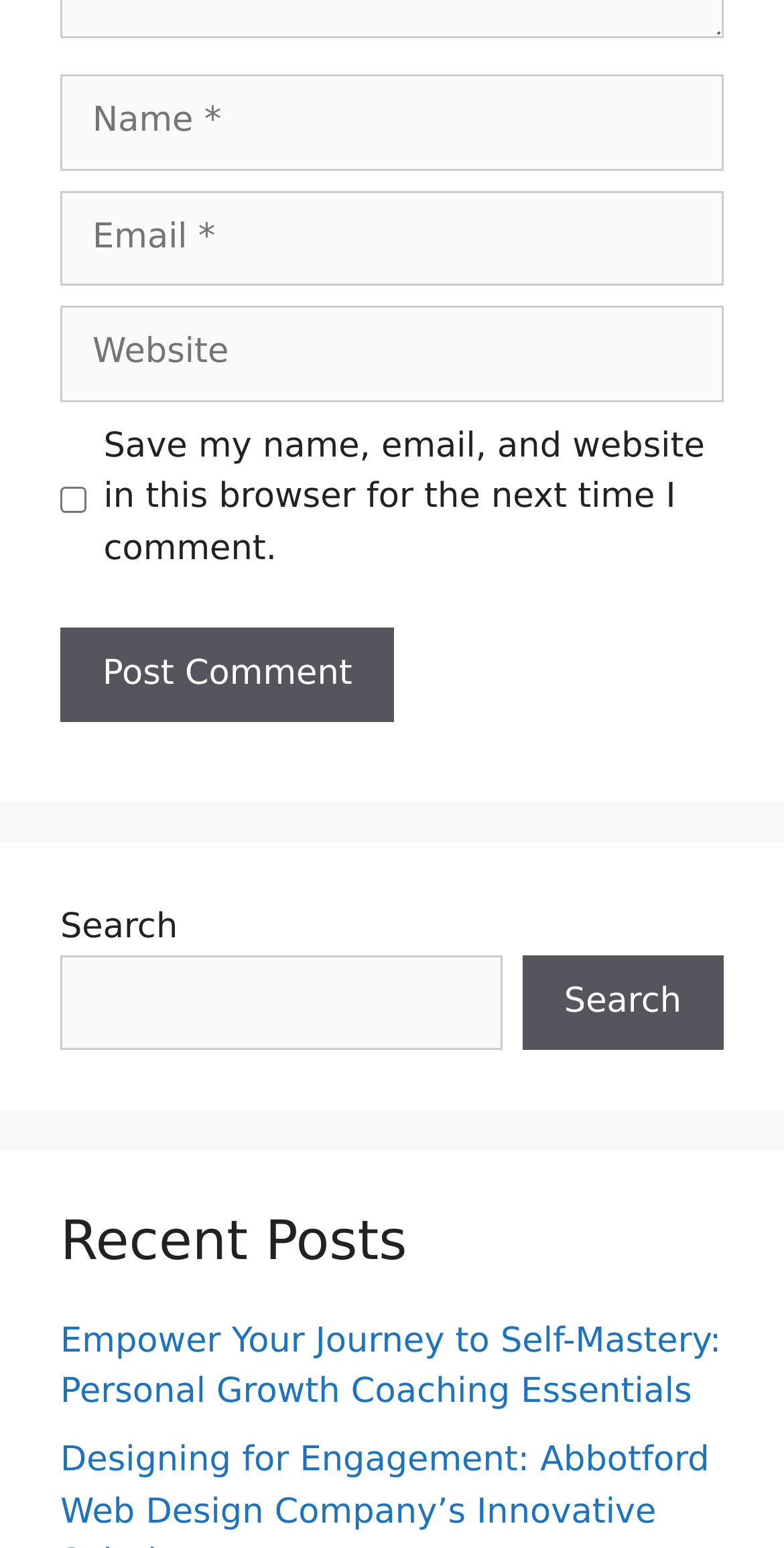Give a concise answer using one word or a phrase to the following question:
What is the purpose of the button at the bottom?

Post Comment